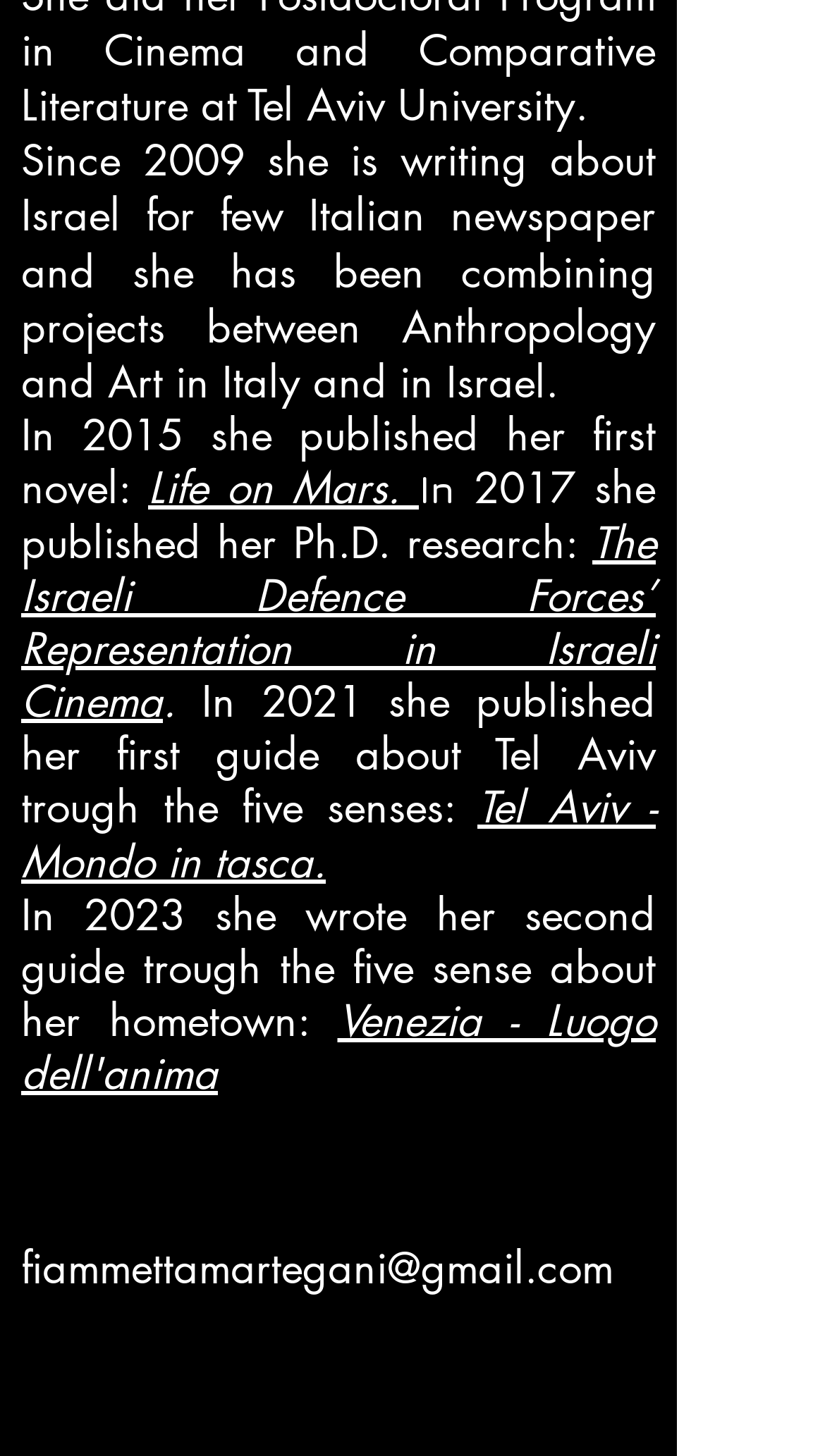Given the element description "aria-label="Twitter - Grey Circle"", identify the bounding box of the corresponding UI element.

[0.162, 0.782, 0.262, 0.839]